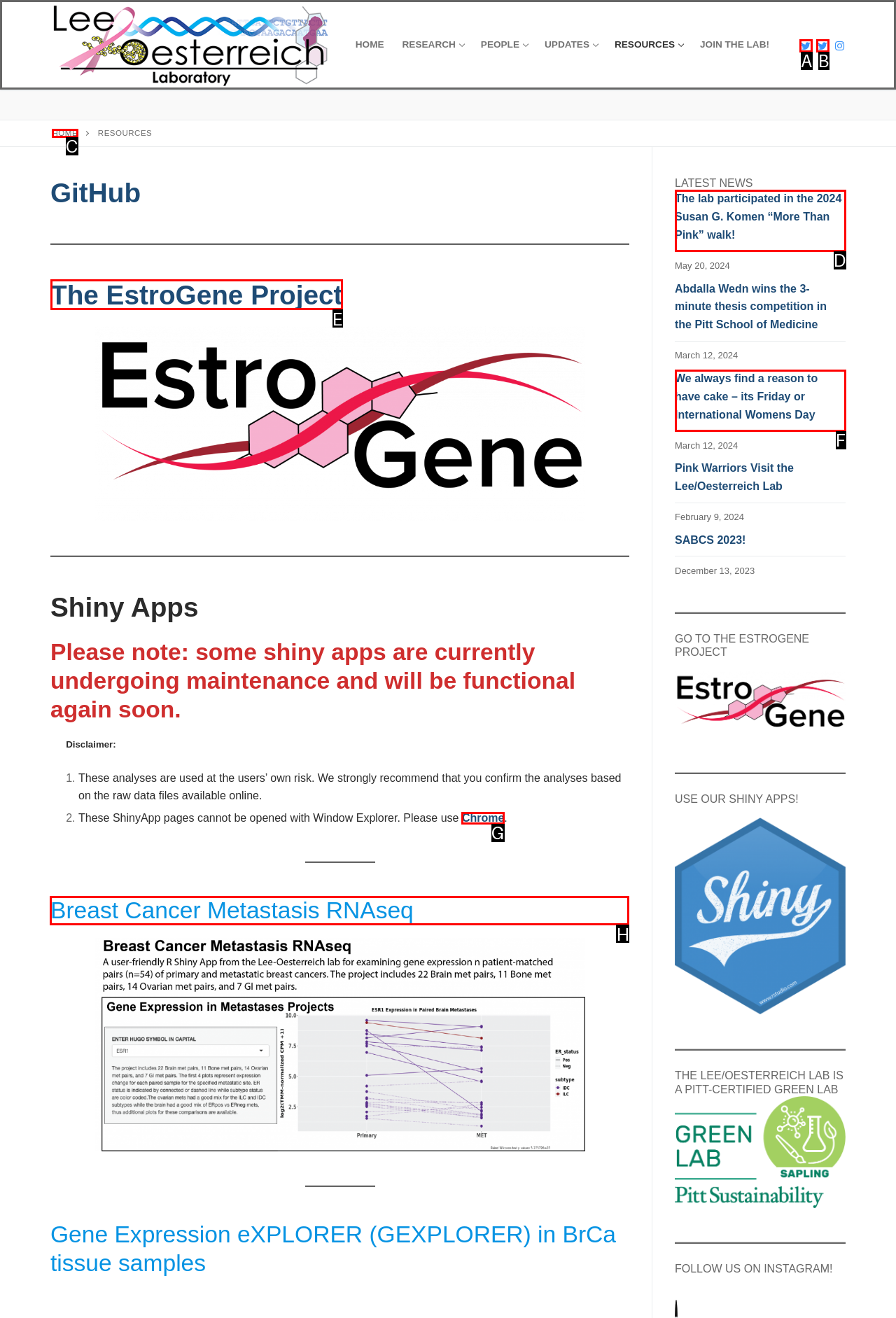Among the marked elements in the screenshot, which letter corresponds to the UI element needed for the task: Read about Breast Cancer Metastasis RNAseq?

H